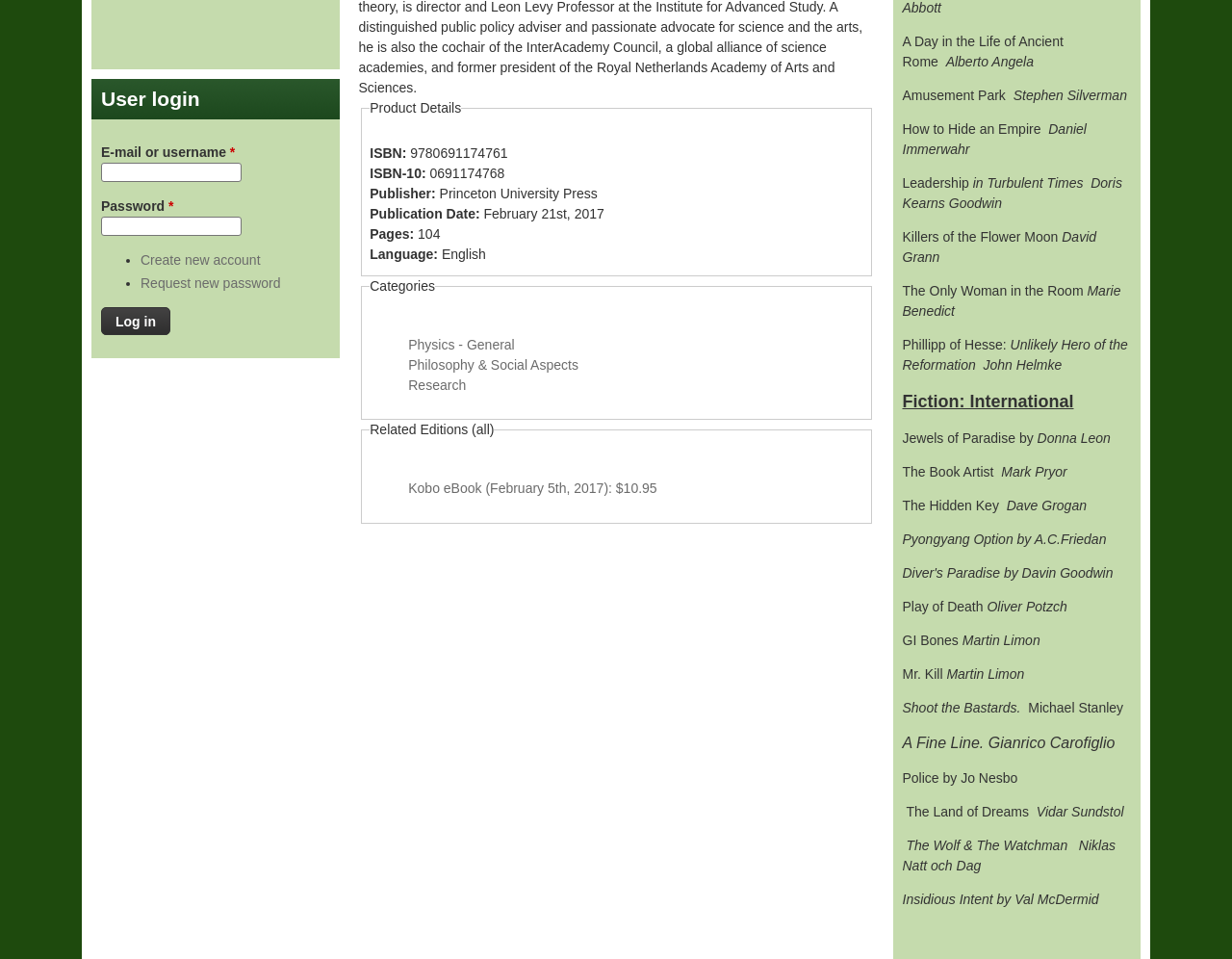Please reply with a single word or brief phrase to the question: 
What is the title of the book by Alberto Angela?

A Day in the Life of Ancient Rome